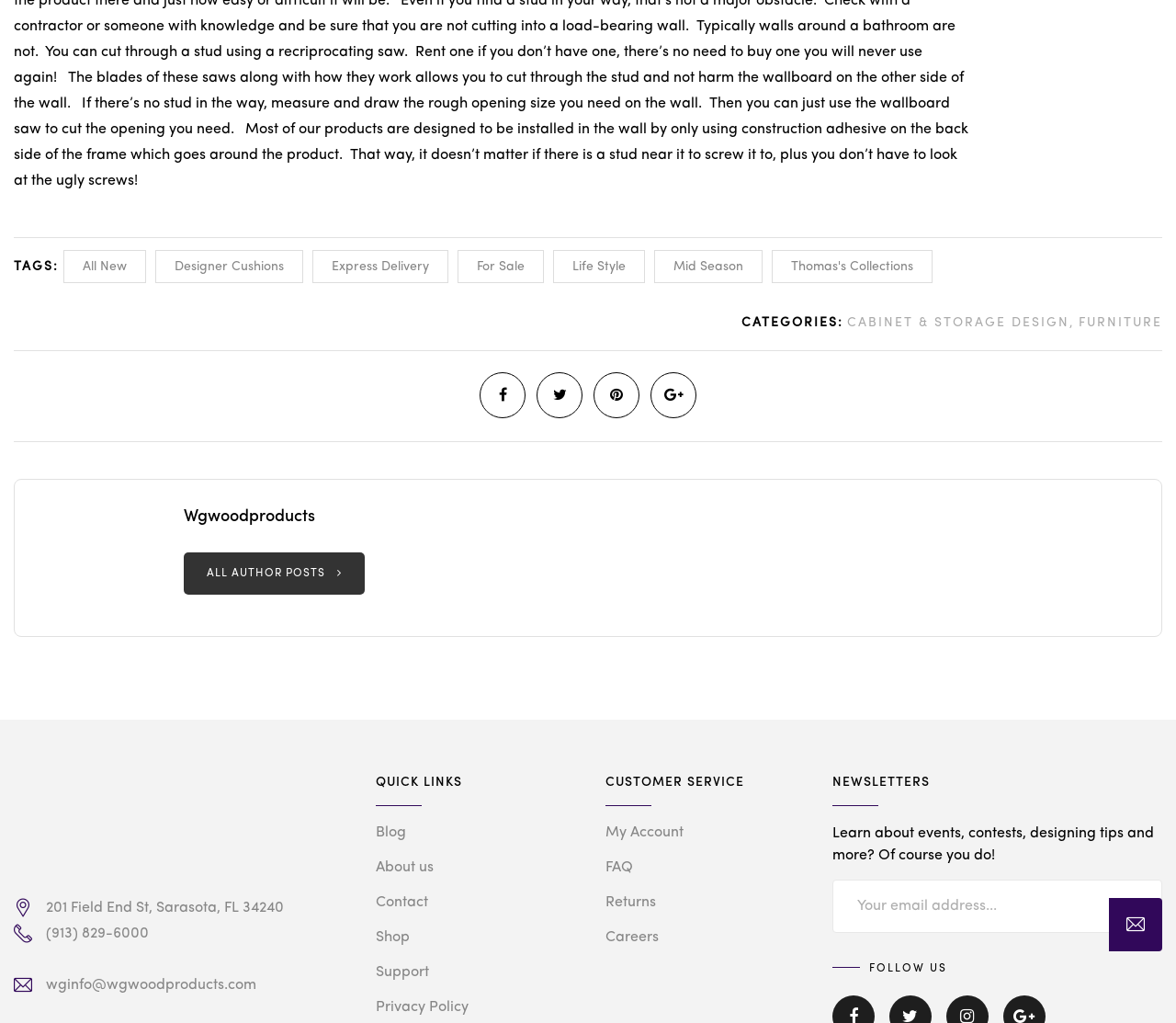What is the company's address?
Provide an in-depth and detailed explanation in response to the question.

I found the company's address by looking at the footer section of the webpage, where I saw a LayoutTable element with a StaticText element containing the address.